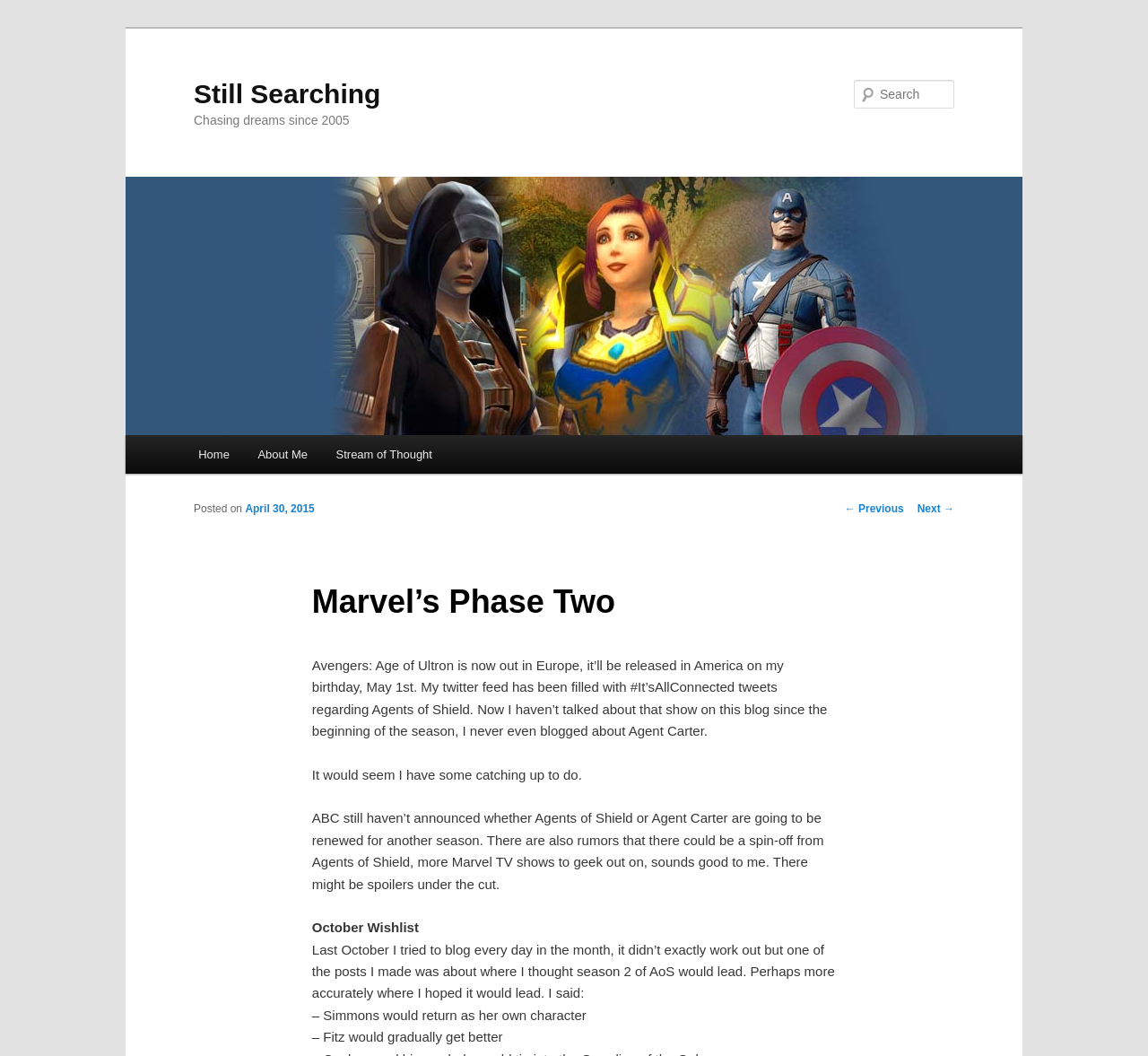Create an elaborate caption for the webpage.

The webpage is about Marvel's Phase Two, with a focus on the blogger's thoughts and opinions on the Marvel Cinematic Universe. At the top of the page, there is a heading that reads "Still Searching" and a link to skip to the primary content. Below this, there is a heading that says "Chasing dreams since 2005".

On the left side of the page, there is a large image with the text "Still Searching" and a link to the same title. Above this image, there is a search box with a label "Search". To the right of the search box, there is a main menu with links to "Home", "About Me", and "Stream of Thought".

The main content of the page is a blog post about Marvel's Phase Two, specifically about the TV shows Agents of Shield and Agent Carter. The post is divided into several paragraphs, with headings and links throughout. The blogger discusses their thoughts on the shows, including their hopes for the direction of the second season of Agents of Shield.

At the bottom of the page, there are links to navigate to previous and next posts, as well as a heading that says "Post navigation". There is also a section with the title "Marvel's Phase Two" that contains the blog post's content.

Throughout the page, there are several static text elements that contain the blog post's content, including paragraphs of text and headings. There are also several links and images scattered throughout the page.